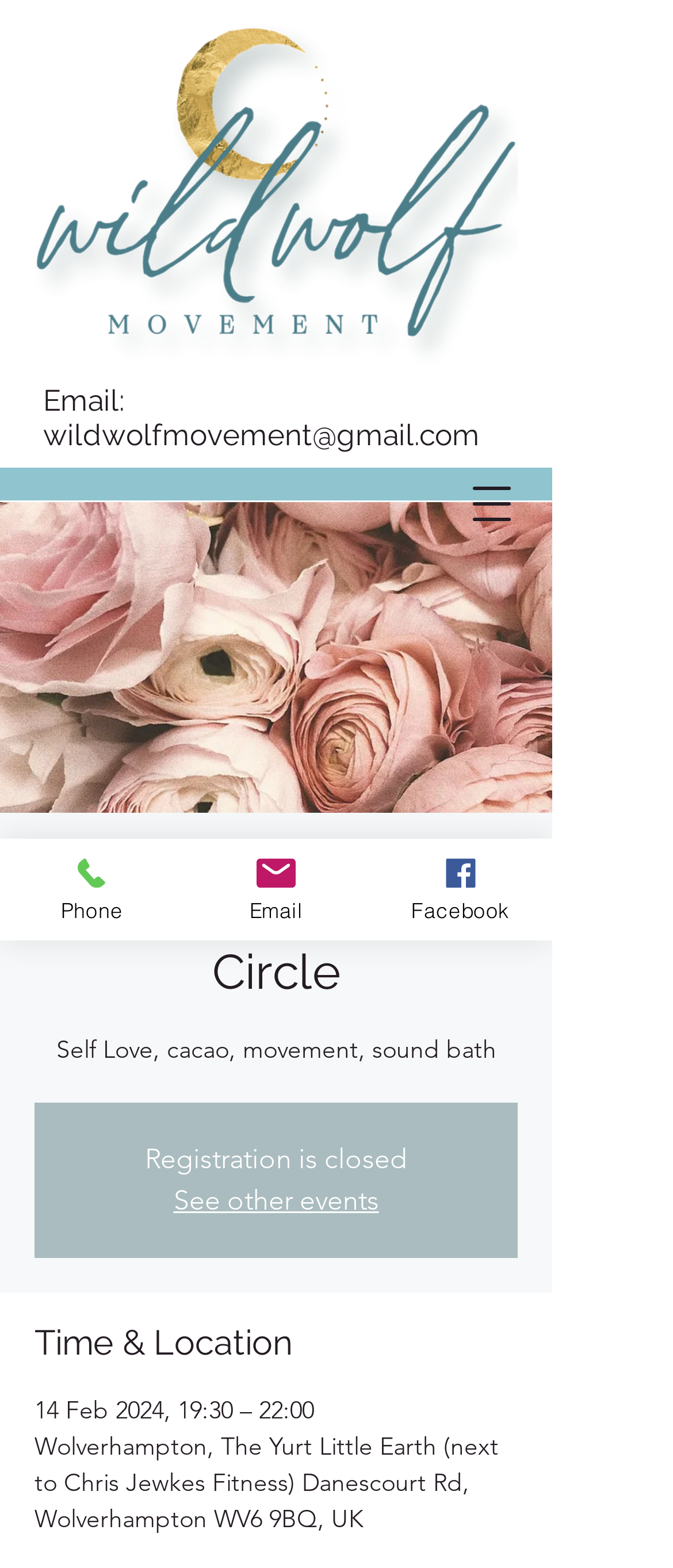Find the UI element described as: "See other events" and predict its bounding box coordinates. Ensure the coordinates are four float numbers between 0 and 1, [left, top, right, bottom].

[0.258, 0.755, 0.563, 0.776]